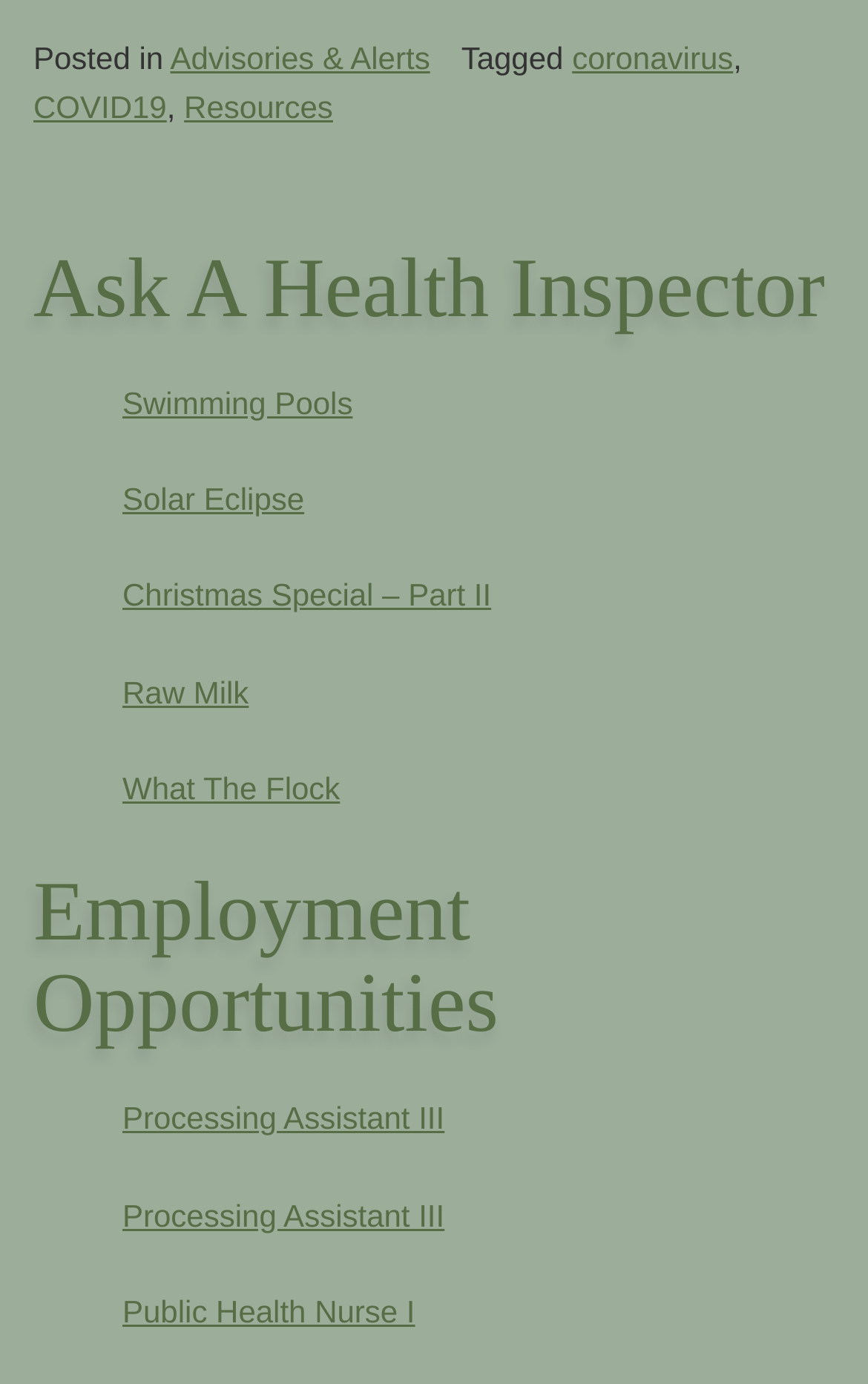Determine the bounding box coordinates for the HTML element described here: "Christmas Special – Part II".

[0.141, 0.413, 0.962, 0.449]